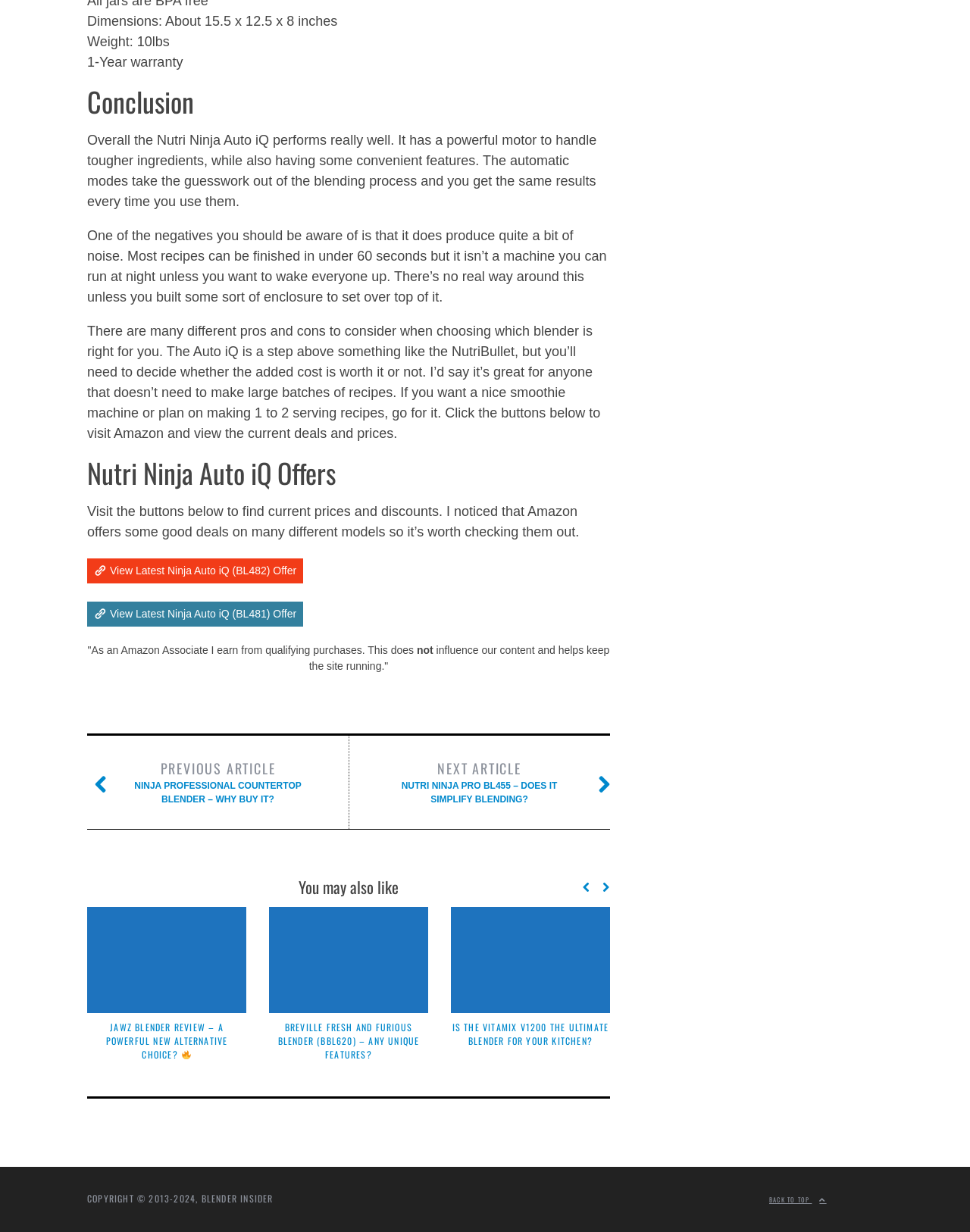Answer succinctly with a single word or phrase:
How much does the Nutri Ninja Auto iQ weigh?

10lbs